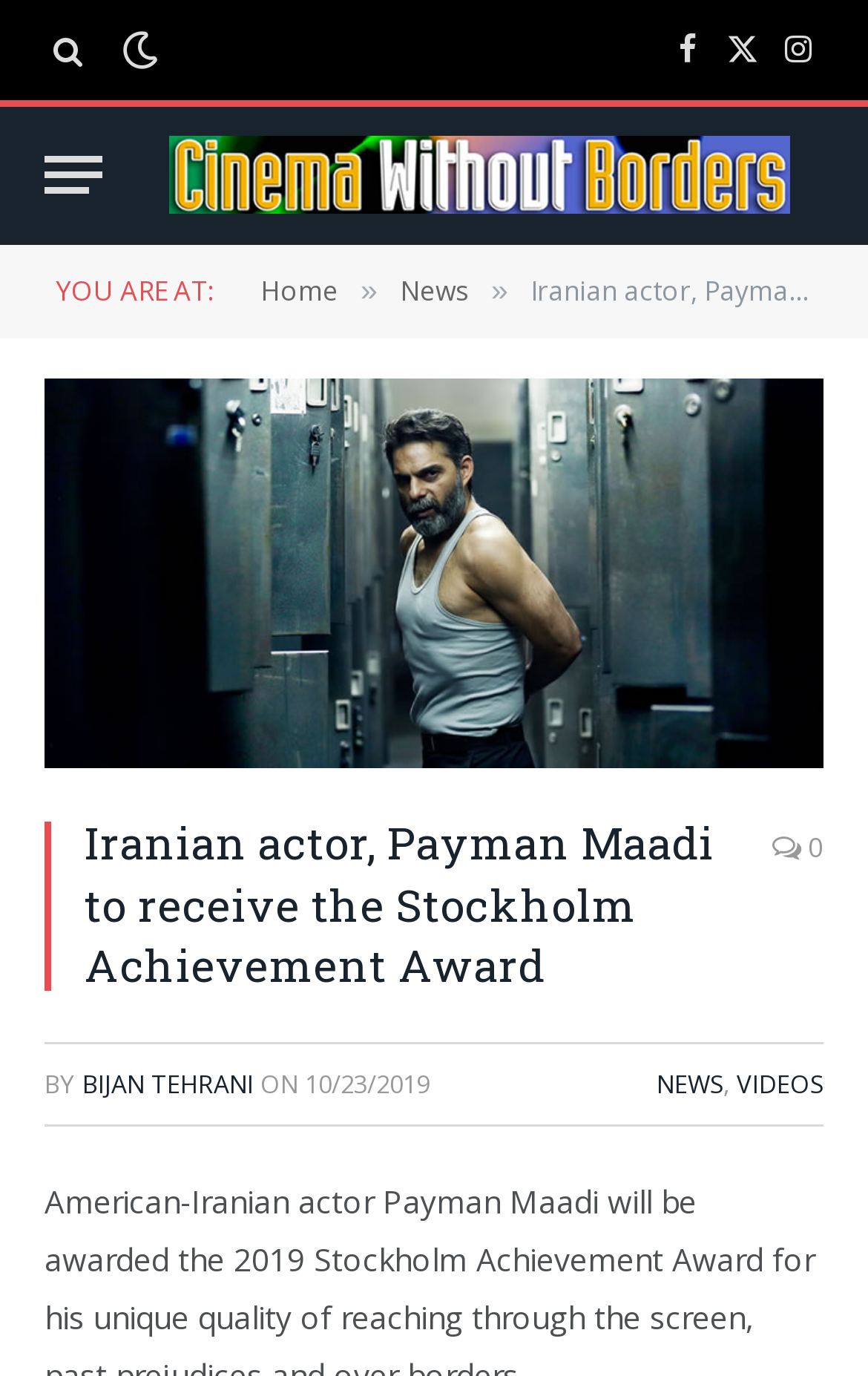What is the name of the actor receiving the Stockholm Achievement Award?
Provide a concise answer using a single word or phrase based on the image.

Payman Maadi